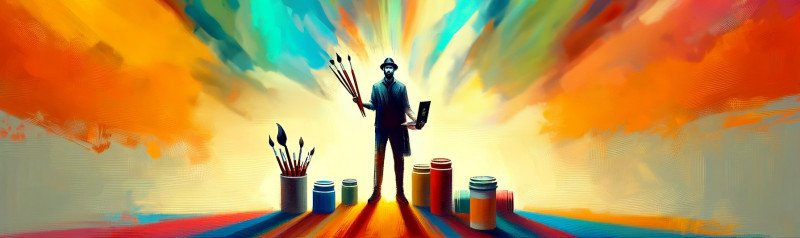What is arranged in the foreground?
Using the information from the image, give a concise answer in one word or a short phrase.

Paint containers